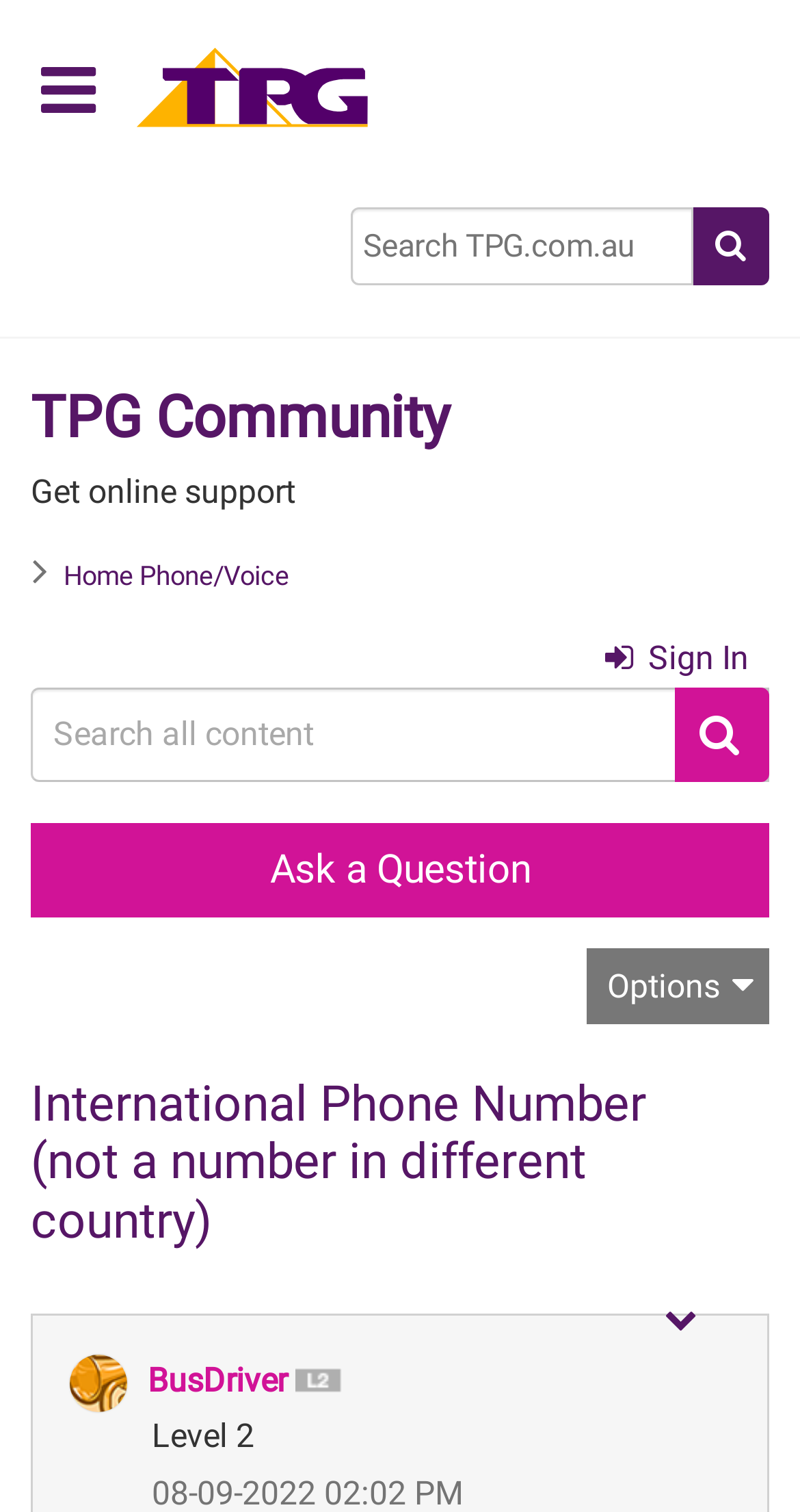Please identify the bounding box coordinates of the clickable area that will fulfill the following instruction: "Click the search button". The coordinates should be in the format of four float numbers between 0 and 1, i.e., [left, top, right, bottom].

[0.867, 0.136, 0.962, 0.189]